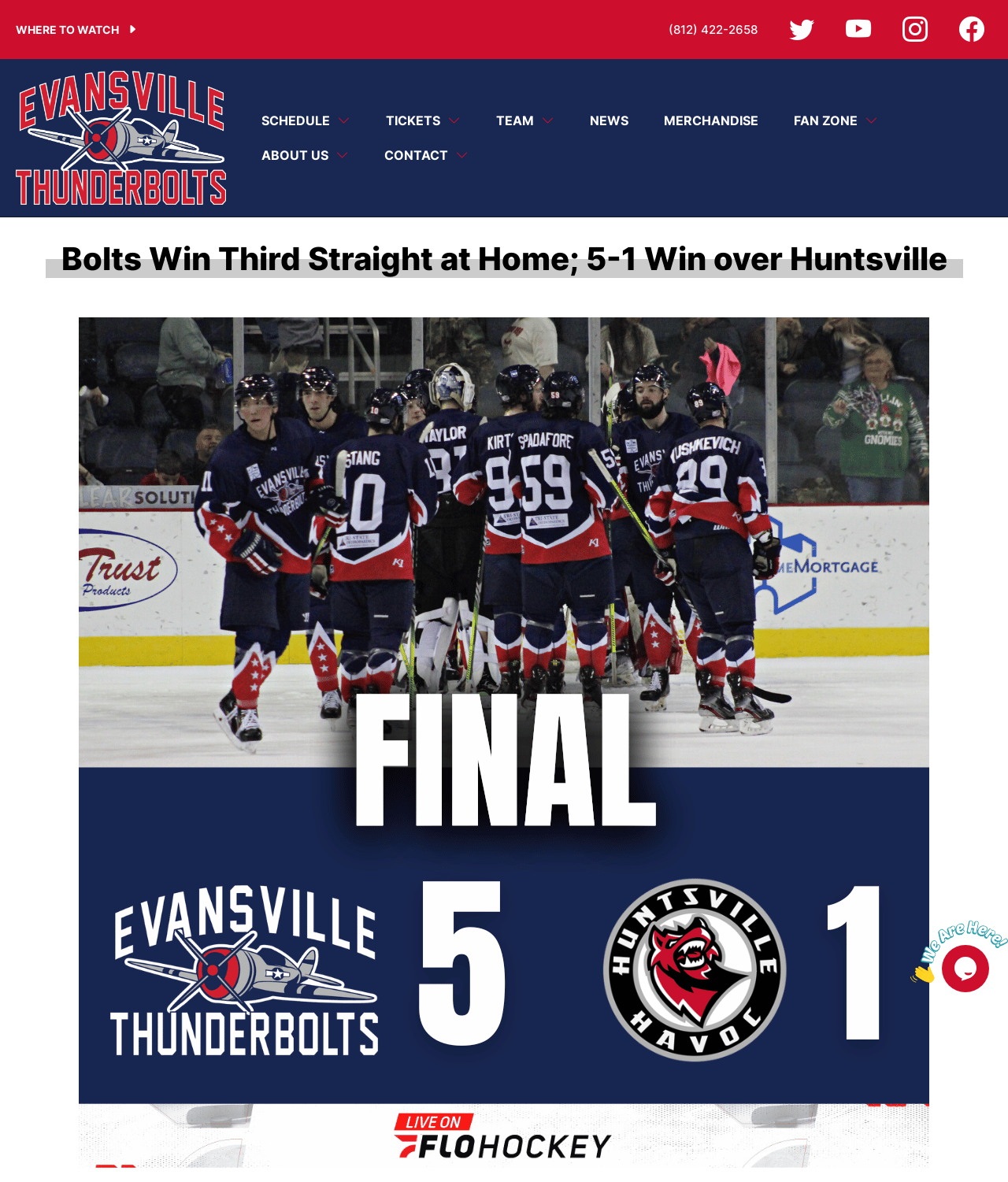Determine the bounding box coordinates of the clickable element to achieve the following action: 'View the team roster'. Provide the coordinates as four float values between 0 and 1, formatted as [left, top, right, bottom].

[0.457, 0.089, 0.53, 0.115]